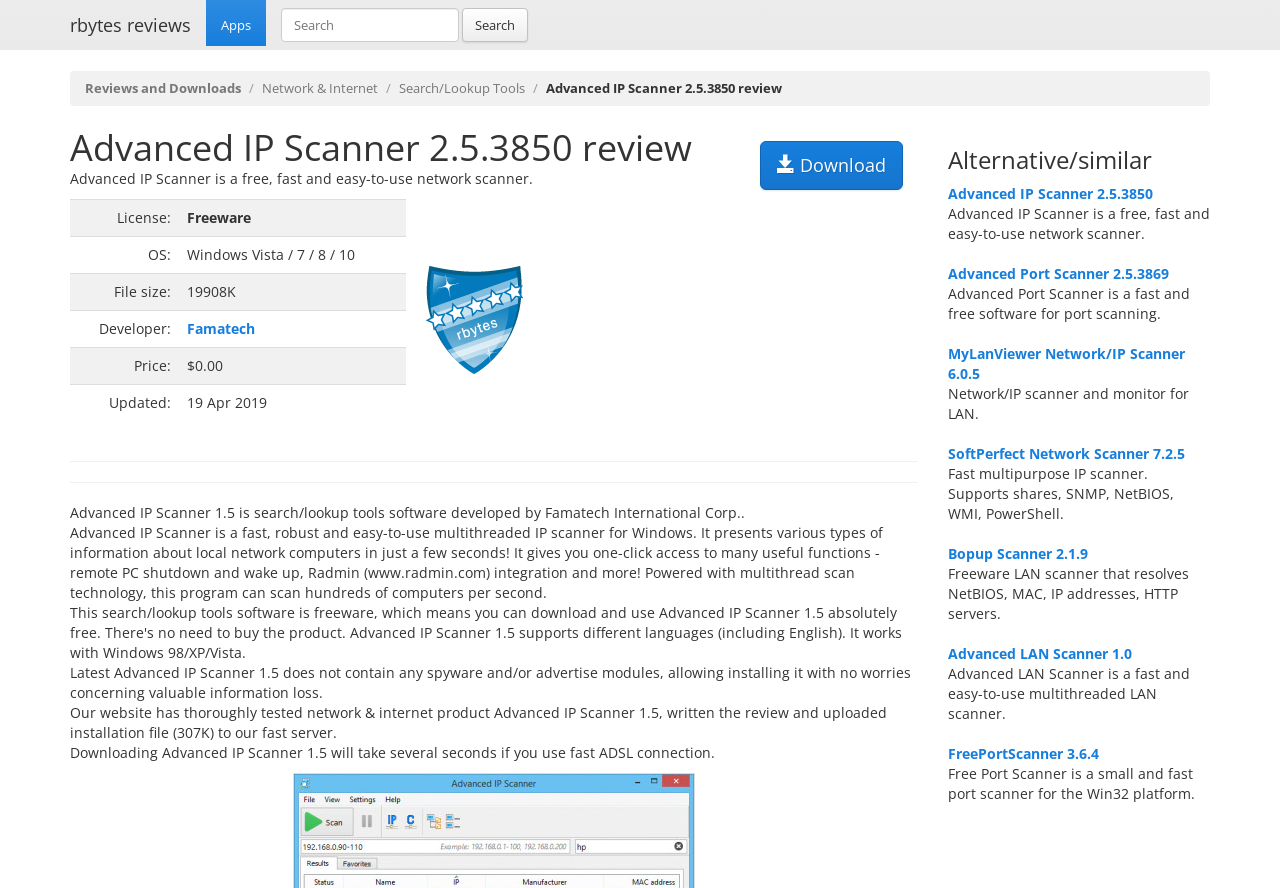Kindly determine the bounding box coordinates for the area that needs to be clicked to execute this instruction: "Search for something".

[0.208, 0.009, 0.424, 0.047]